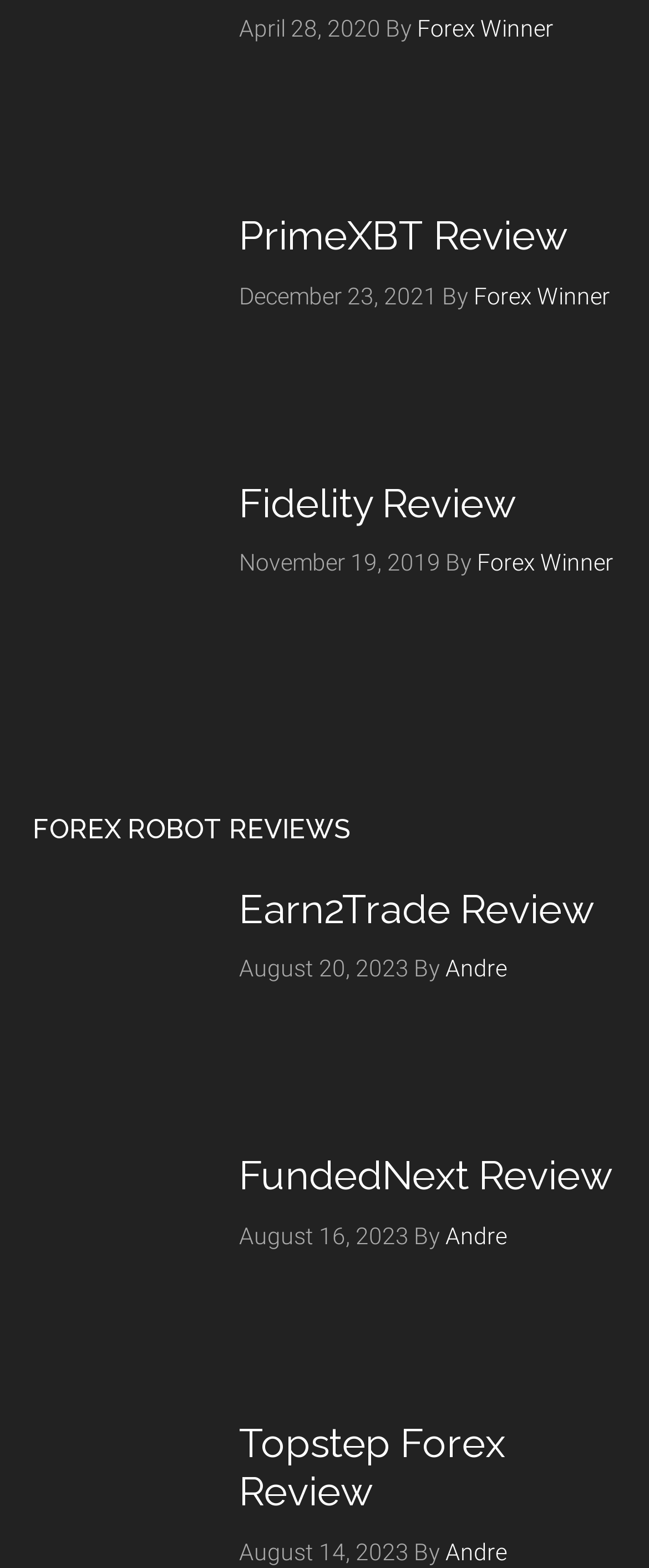Given the element description "parent_node: FundedNext Review" in the screenshot, predict the bounding box coordinates of that UI element.

[0.05, 0.735, 0.306, 0.849]